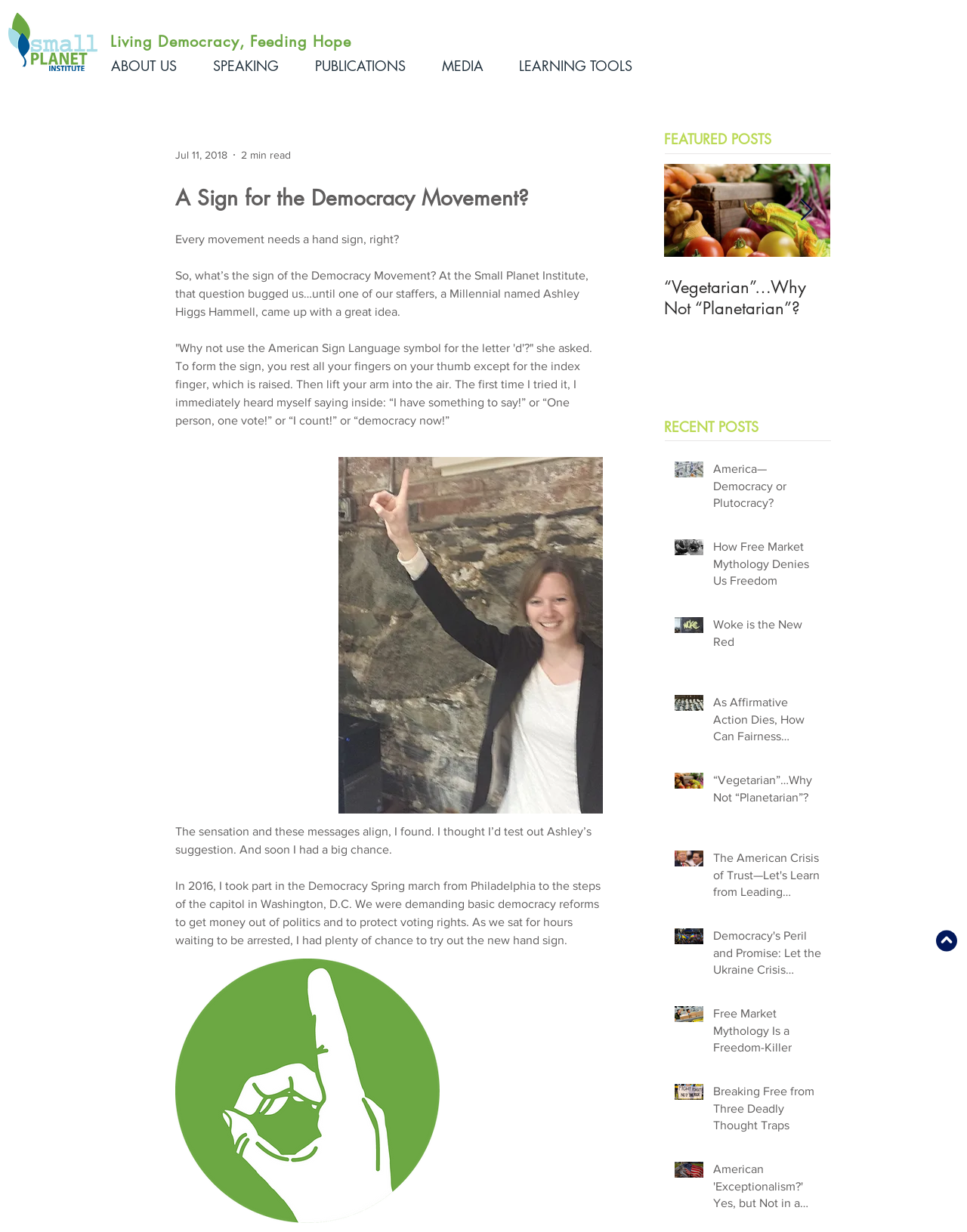Identify the bounding box coordinates of the clickable region required to complete the instruction: "Switch language". The coordinates should be given as four float numbers within the range of 0 and 1, i.e., [left, top, right, bottom].

None